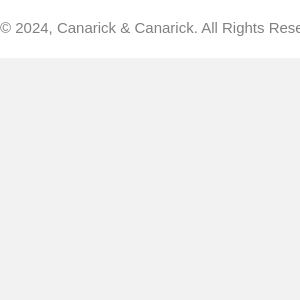Can you give a detailed response to the following question using the information from the image? What is the purpose of the footer section?

The footer section of the webpage serves as a closing statement, and its clean and professional appearance reflects the firm's branding, suggesting attention to detail and client-focused values. The primary purpose of this section is to remind visitors of the site's authenticity and legal standing.